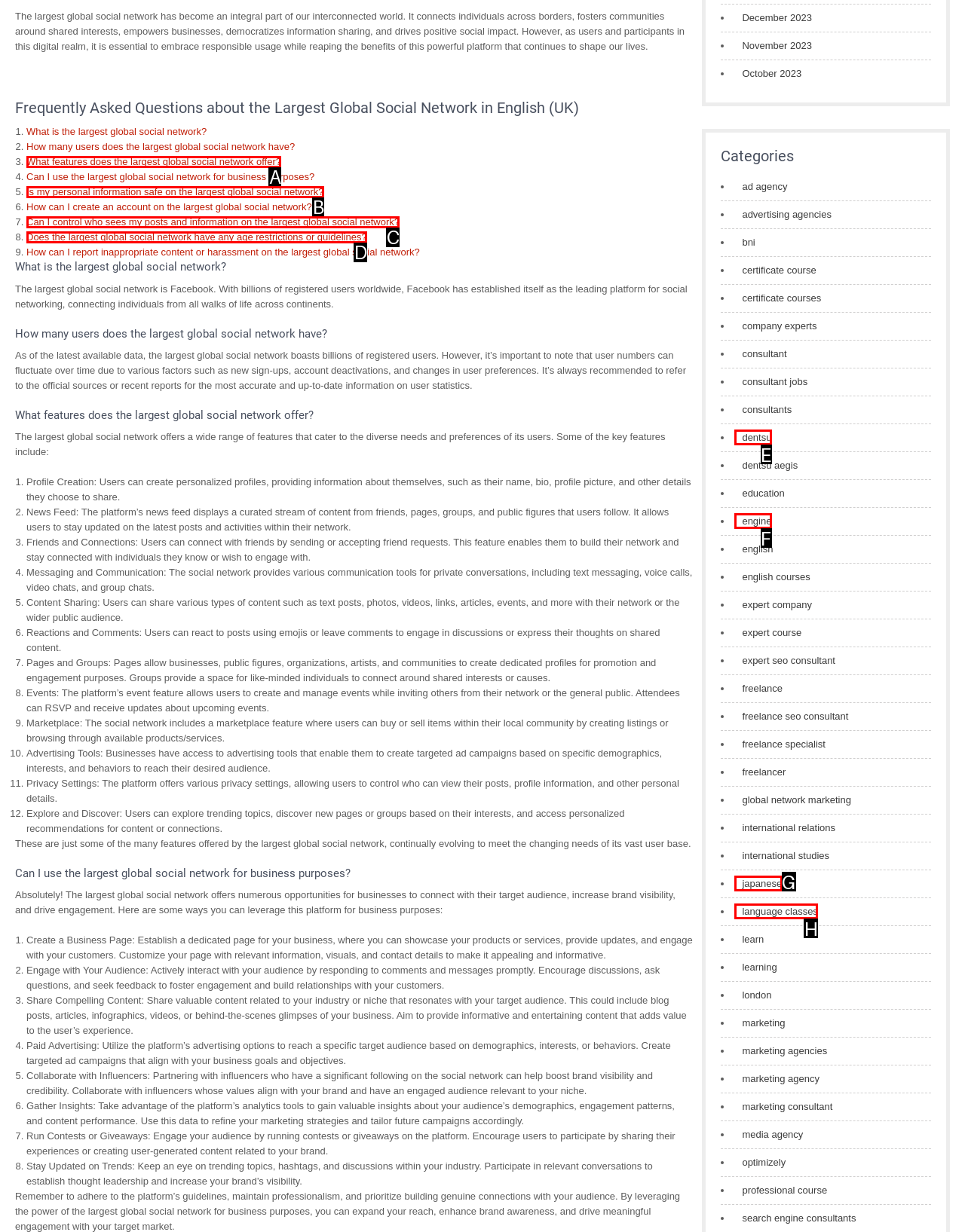Match the HTML element to the given description: dentsu
Indicate the option by its letter.

E